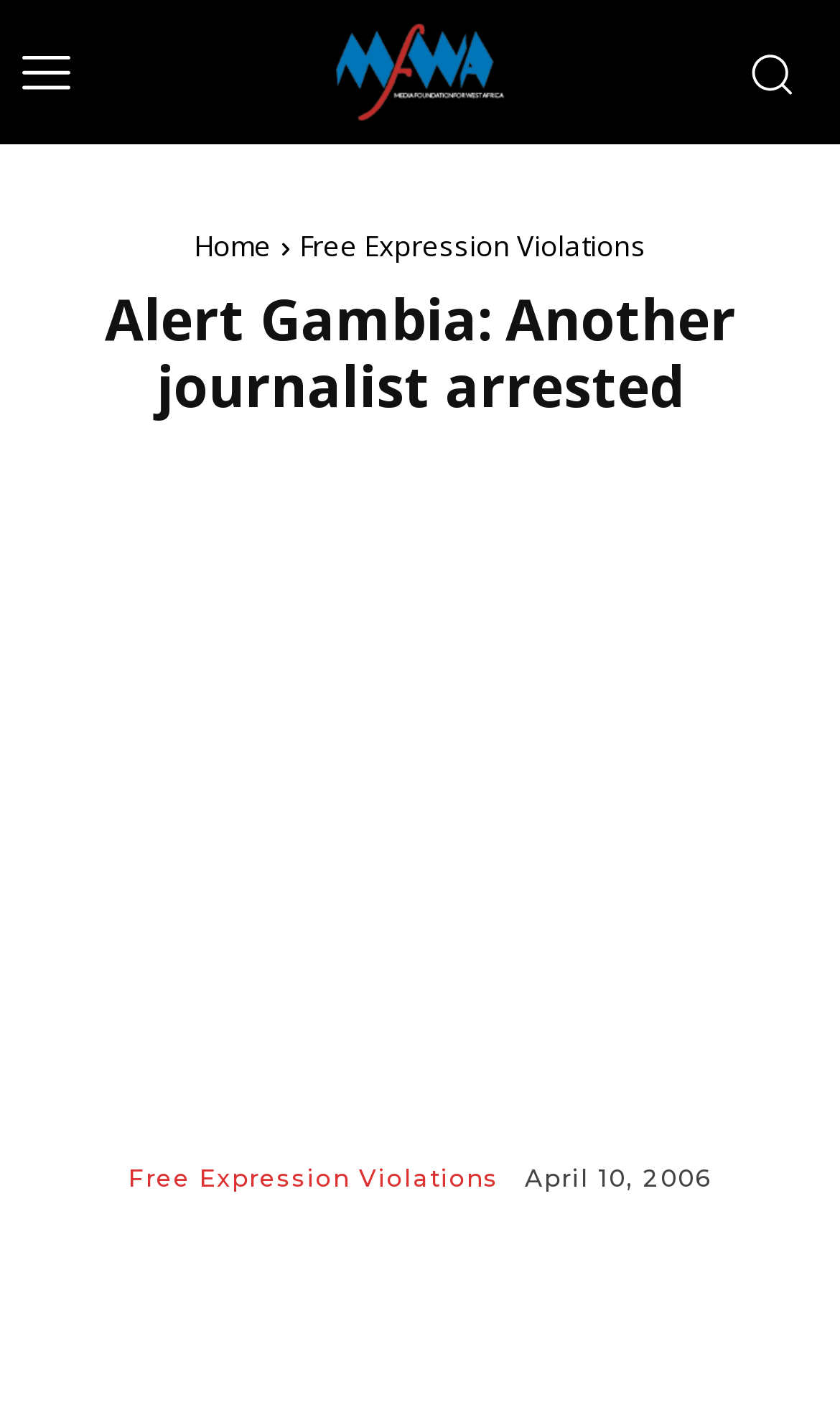Find and provide the bounding box coordinates for the UI element described with: "Sign Up | Log In".

None